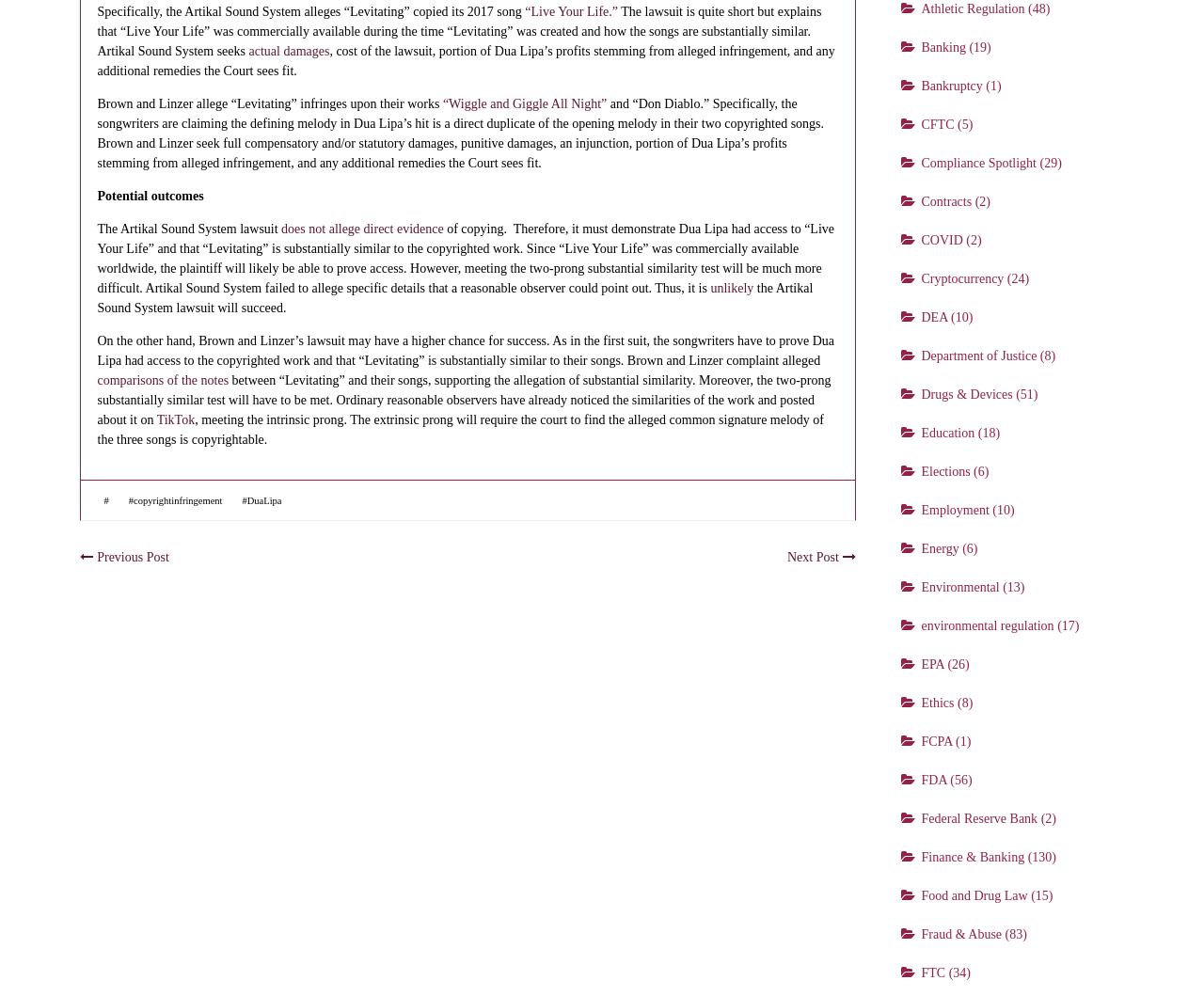Consider the image and give a detailed and elaborate answer to the question: 
What is the lawsuit about?

The lawsuit is about copyright infringement, specifically about Dua Lipa's song 'Levitating' allegedly copying from two other songs, 'Live Your Life' and 'Wiggle and Giggle All Night'.